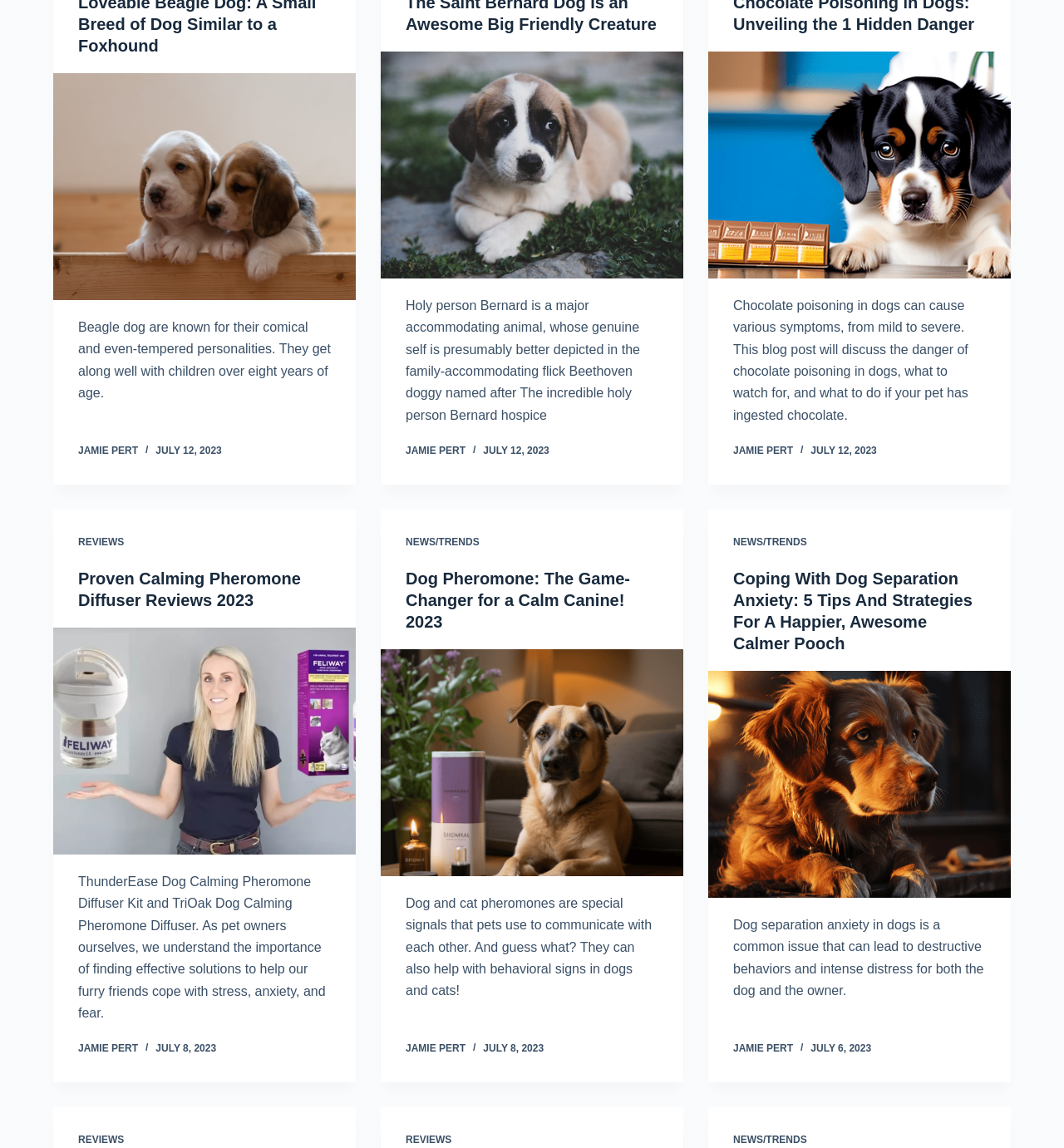Please find the bounding box coordinates in the format (top-left x, top-left y, bottom-right x, bottom-right y) for the given element description. Ensure the coordinates are floating point numbers between 0 and 1. Description: Reviews

[0.073, 0.988, 0.117, 0.998]